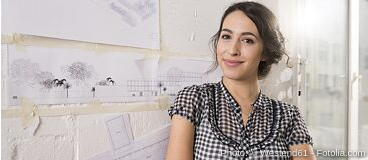What is the theme of the visual?
Refer to the image and provide a thorough answer to the question.

The image is part of the theme 'German at Work', which aims to promote the use of the German language in various professional contexts, encouraging learners to explore practical applications of their language skills in the workplace.